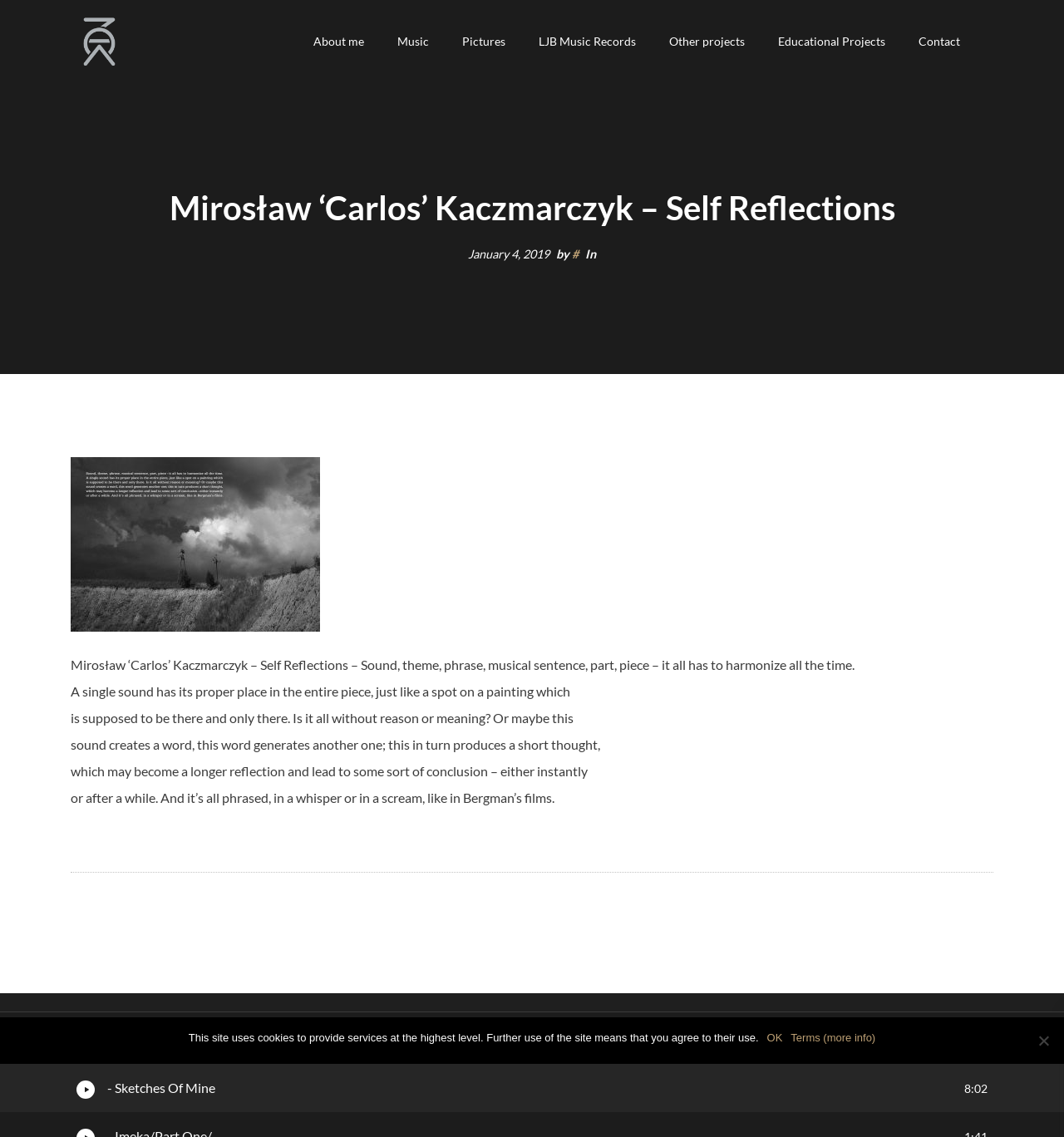Observe the image and answer the following question in detail: What is the name of the person reflected on this webpage?

I inferred this answer by looking at the title of the webpage, which is 'Mirosław ‘Carlos’ Kaczmarczyk – Self Reflections', and also the link 'Mirosław Carlos Kaczmarczyk' at the top of the page, which suggests that the webpage is about this person.